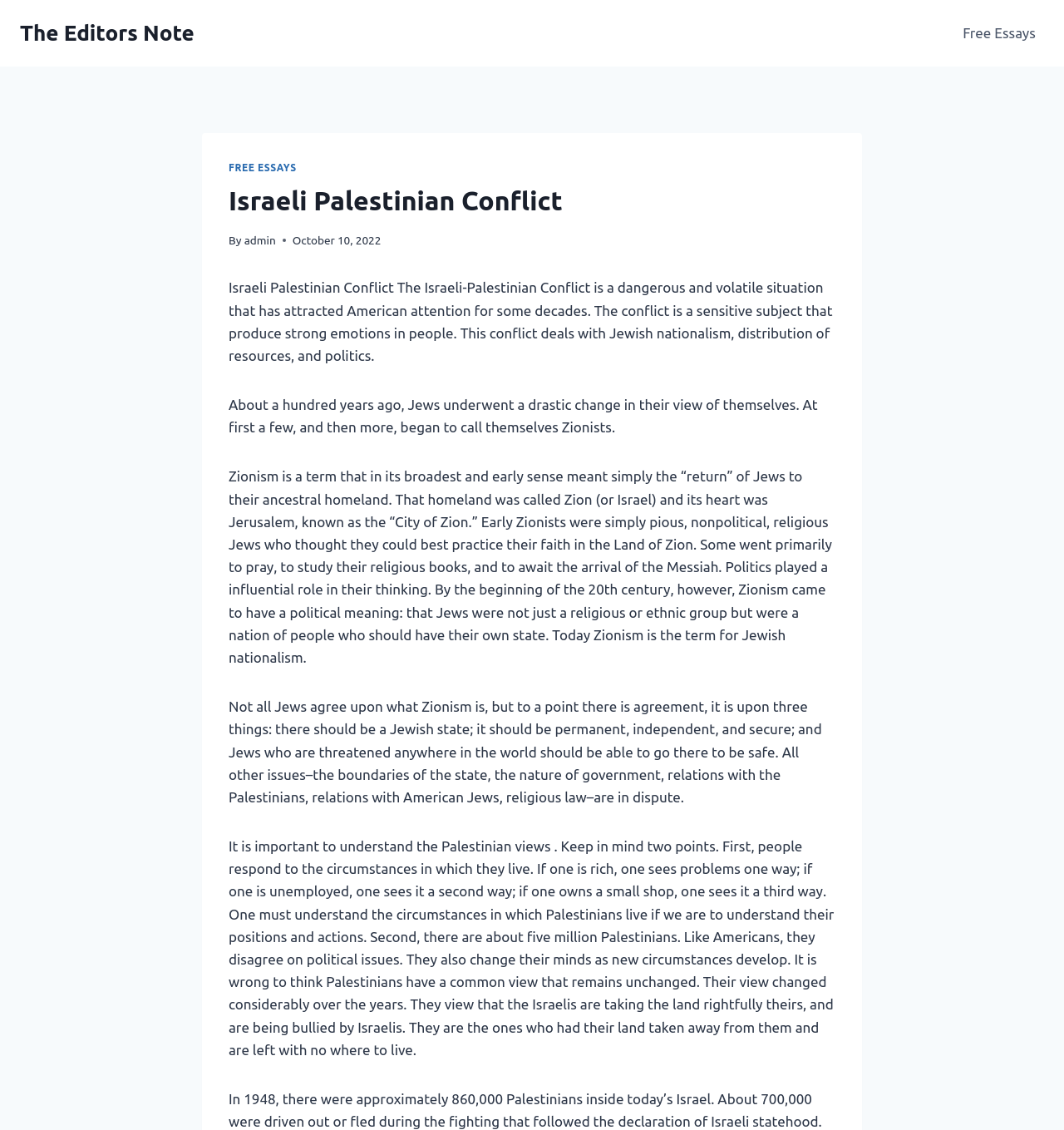Please determine the heading text of this webpage.

Israeli Palestinian Conflict